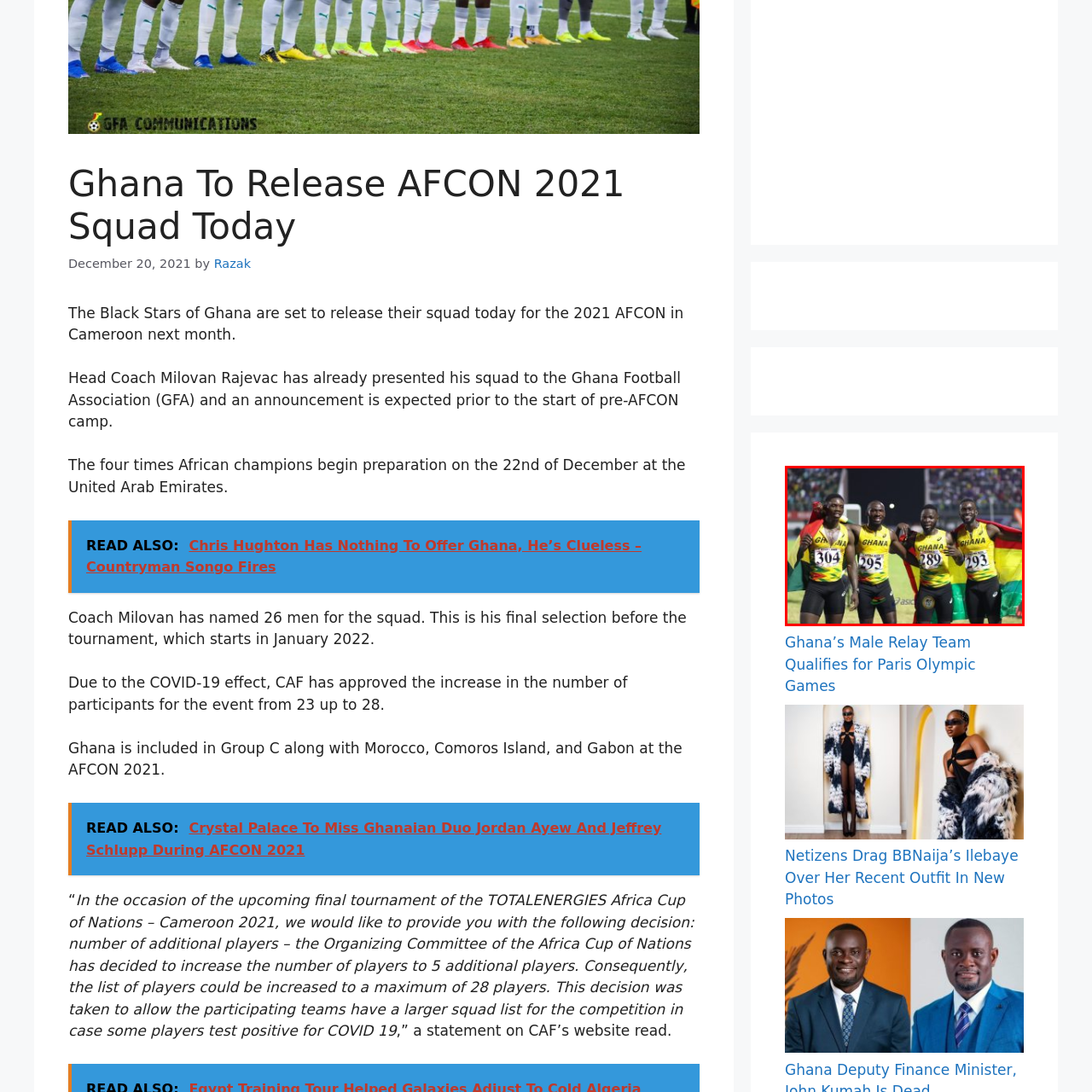Take a close look at the image outlined in red and answer the ensuing question with a single word or phrase:
What is the upcoming global event mentioned in the caption?

Paris Olympic Games